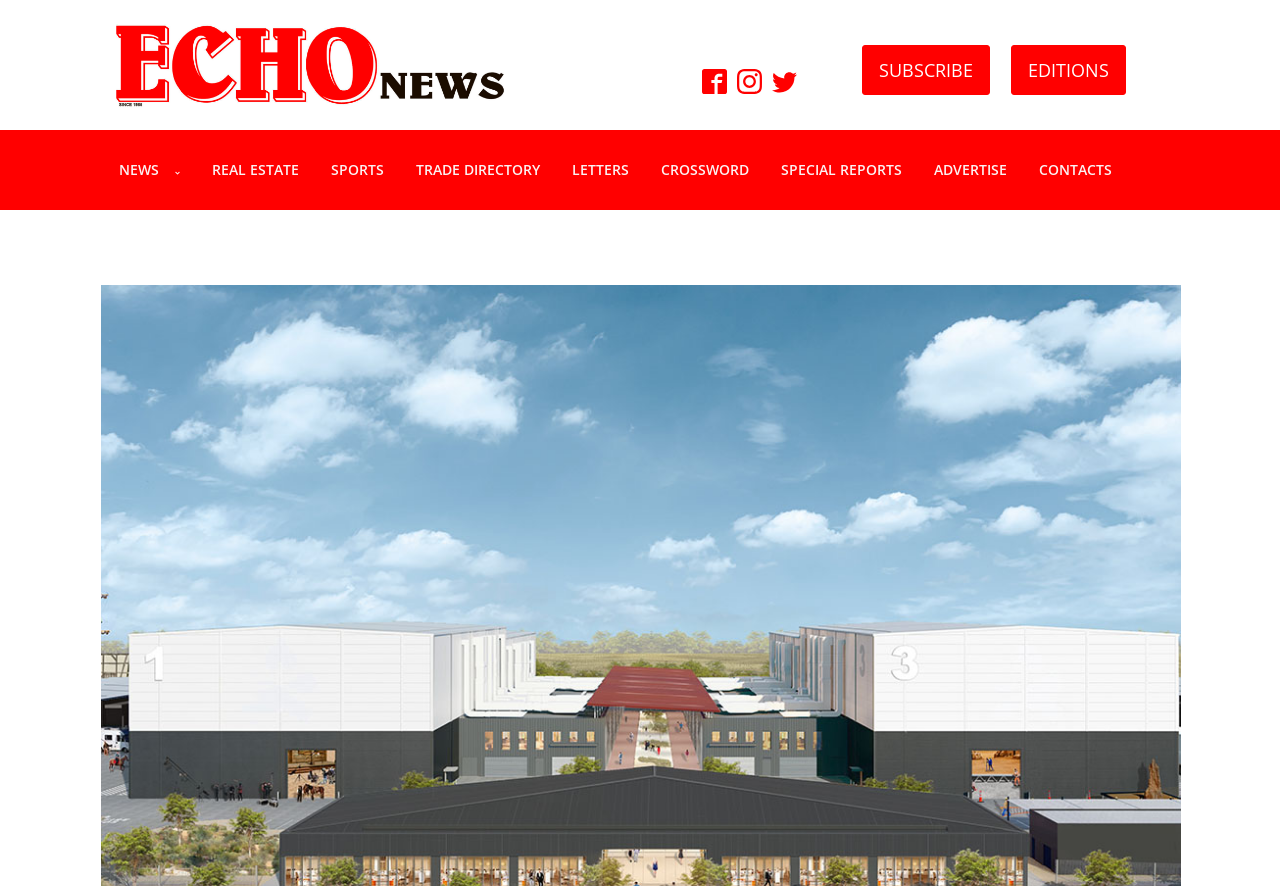Locate the bounding box coordinates of the area you need to click to fulfill this instruction: 'Visit Facebook page'. The coordinates must be in the form of four float numbers ranging from 0 to 1: [left, top, right, bottom].

[0.548, 0.078, 0.568, 0.106]